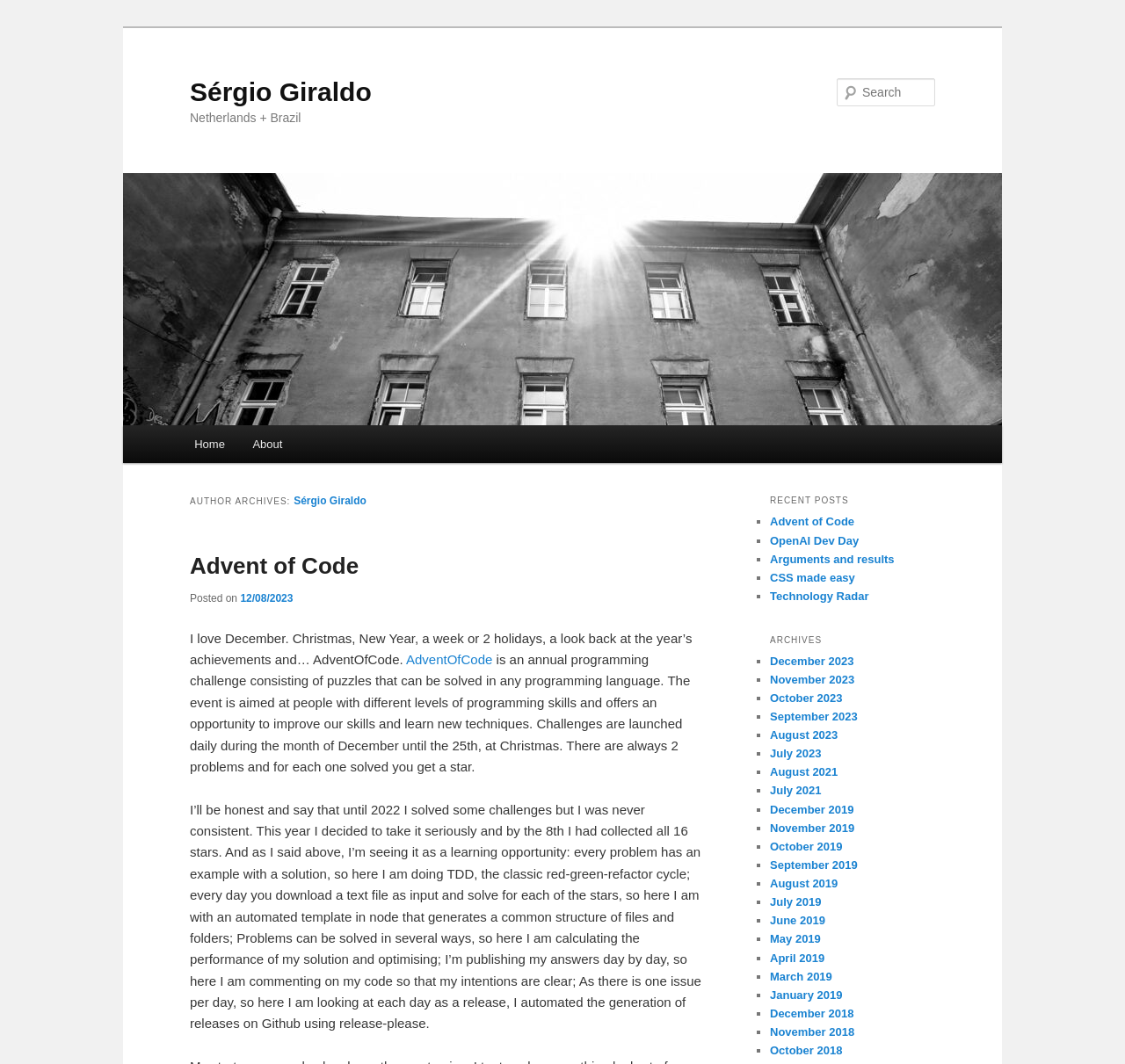What is the format of the archives section?
Provide a well-explained and detailed answer to the question.

The format of the archives section is a list of links, which are represented by the ListMarkers '■' and the links to different months and years, such as 'December 2023' and 'November 2023'.